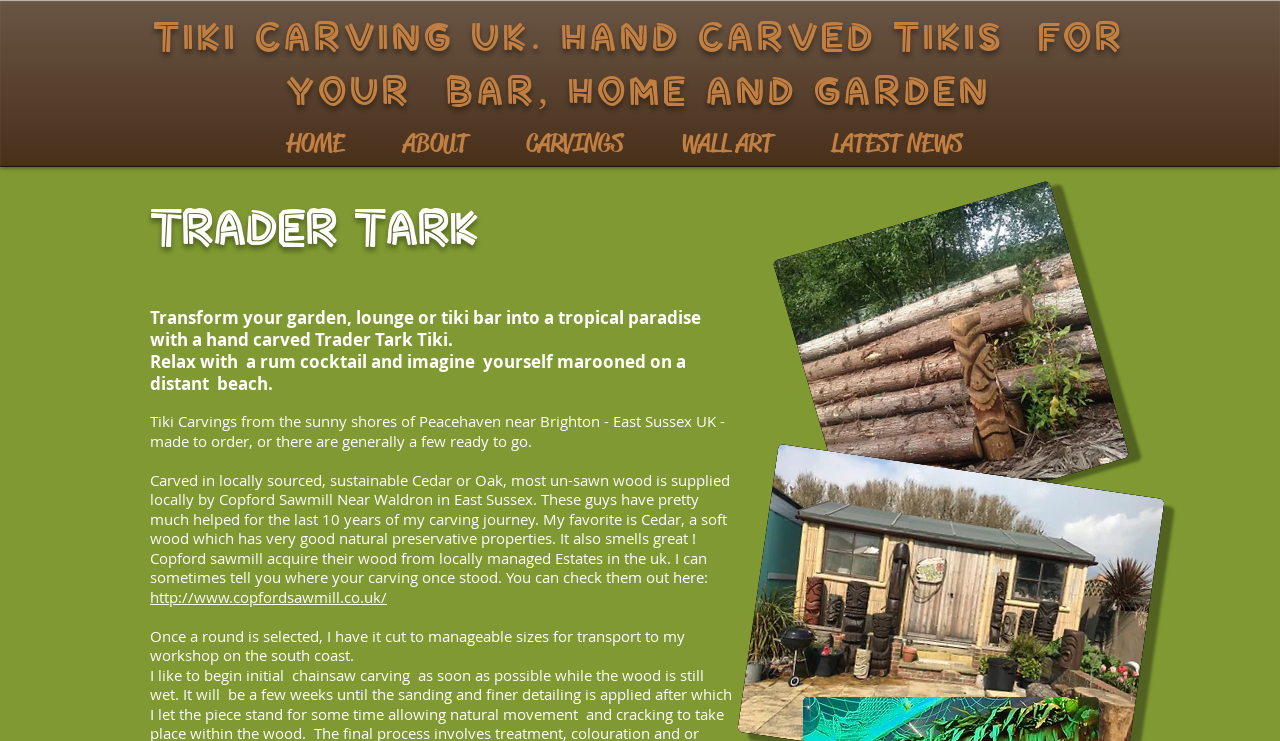Analyze the image and provide a detailed answer to the question: What is the source of the wood supply?

The webpage states that Copford Sawmill, the supplier of the wood, acquires their wood from locally managed Estates in the UK, and sometimes the carver can even tell where the carving once stood.